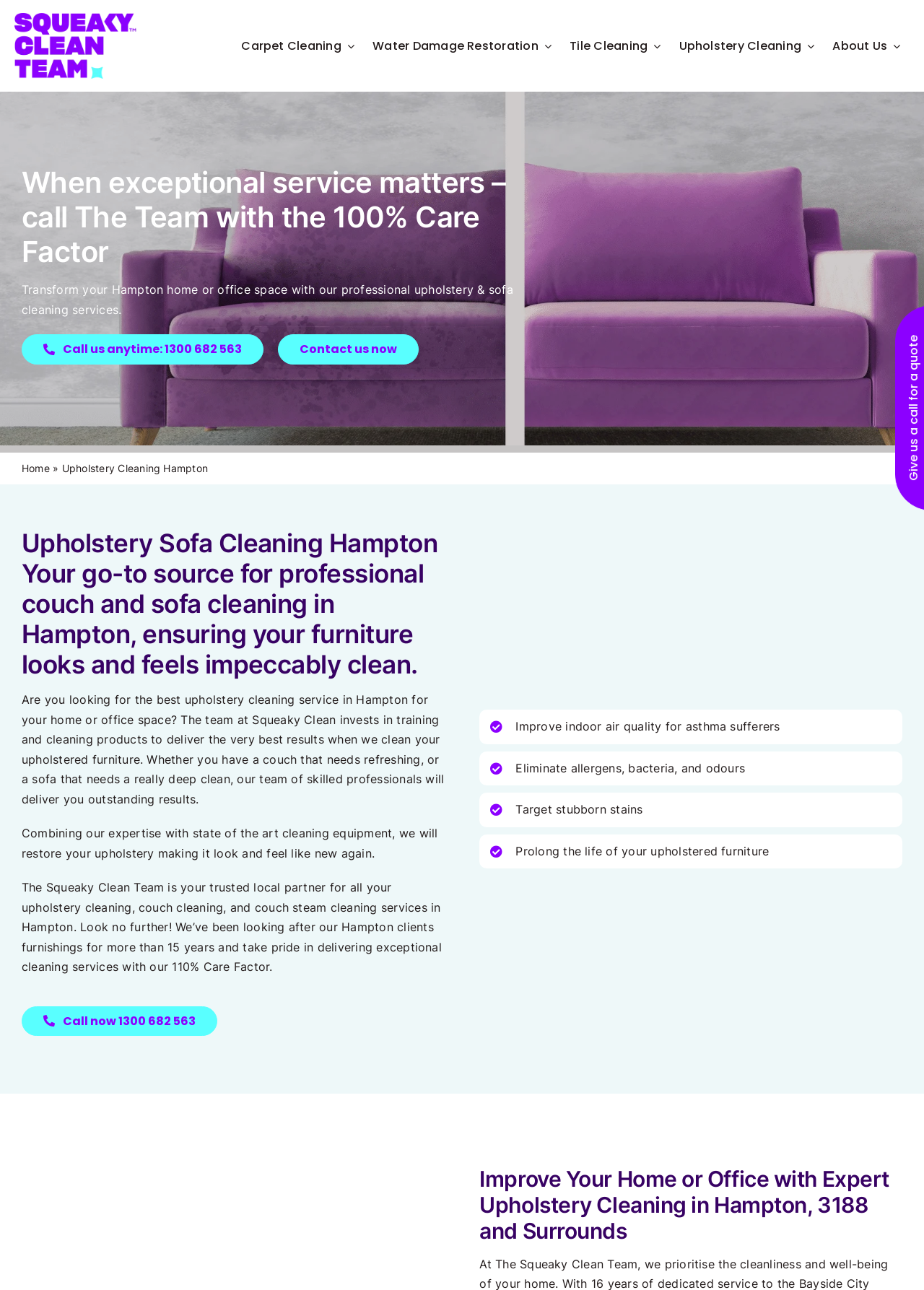Provide the bounding box coordinates of the HTML element described as: "Xspec manual". The bounding box coordinates should be four float numbers between 0 and 1, i.e., [left, top, right, bottom].

None